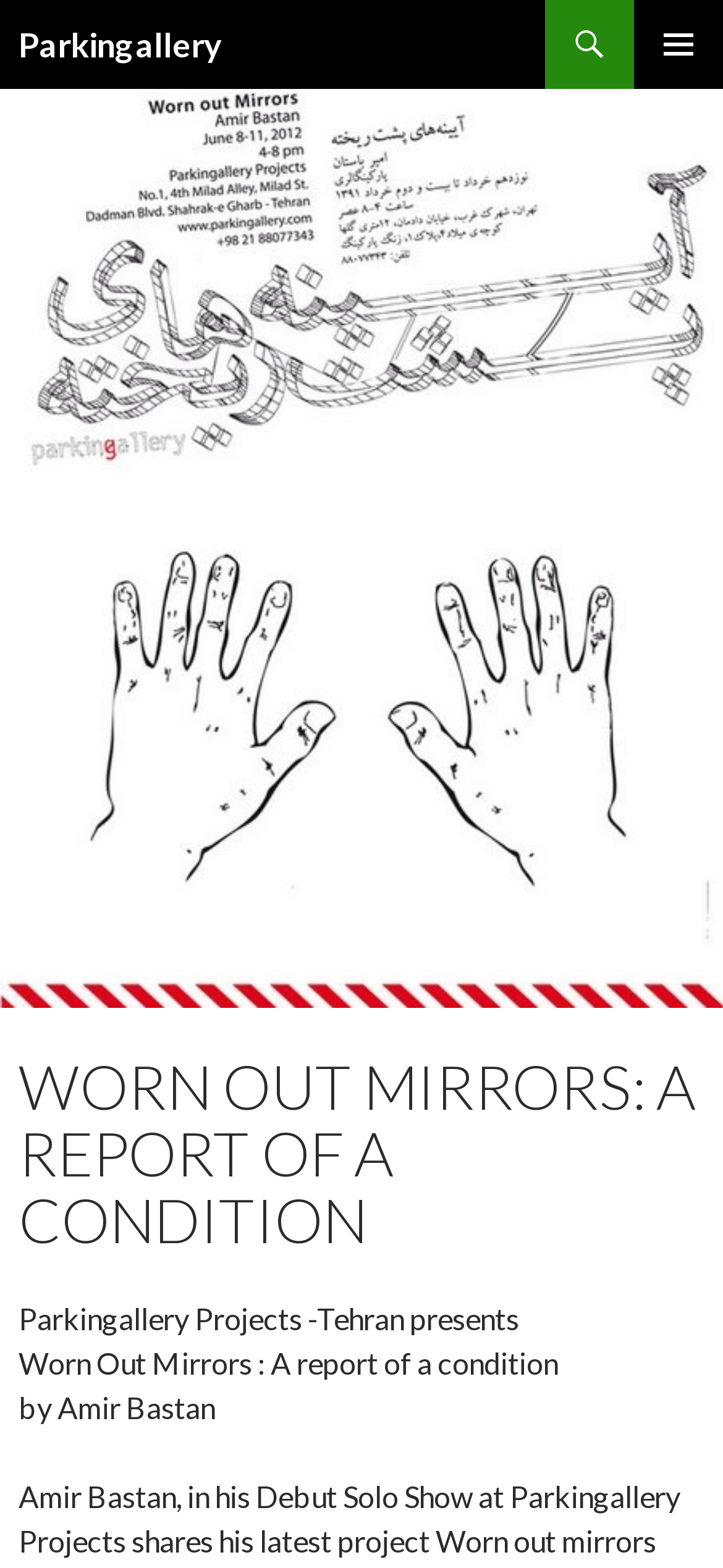Respond to the question below with a concise word or phrase:
What is the location of the project presentation?

Tehran